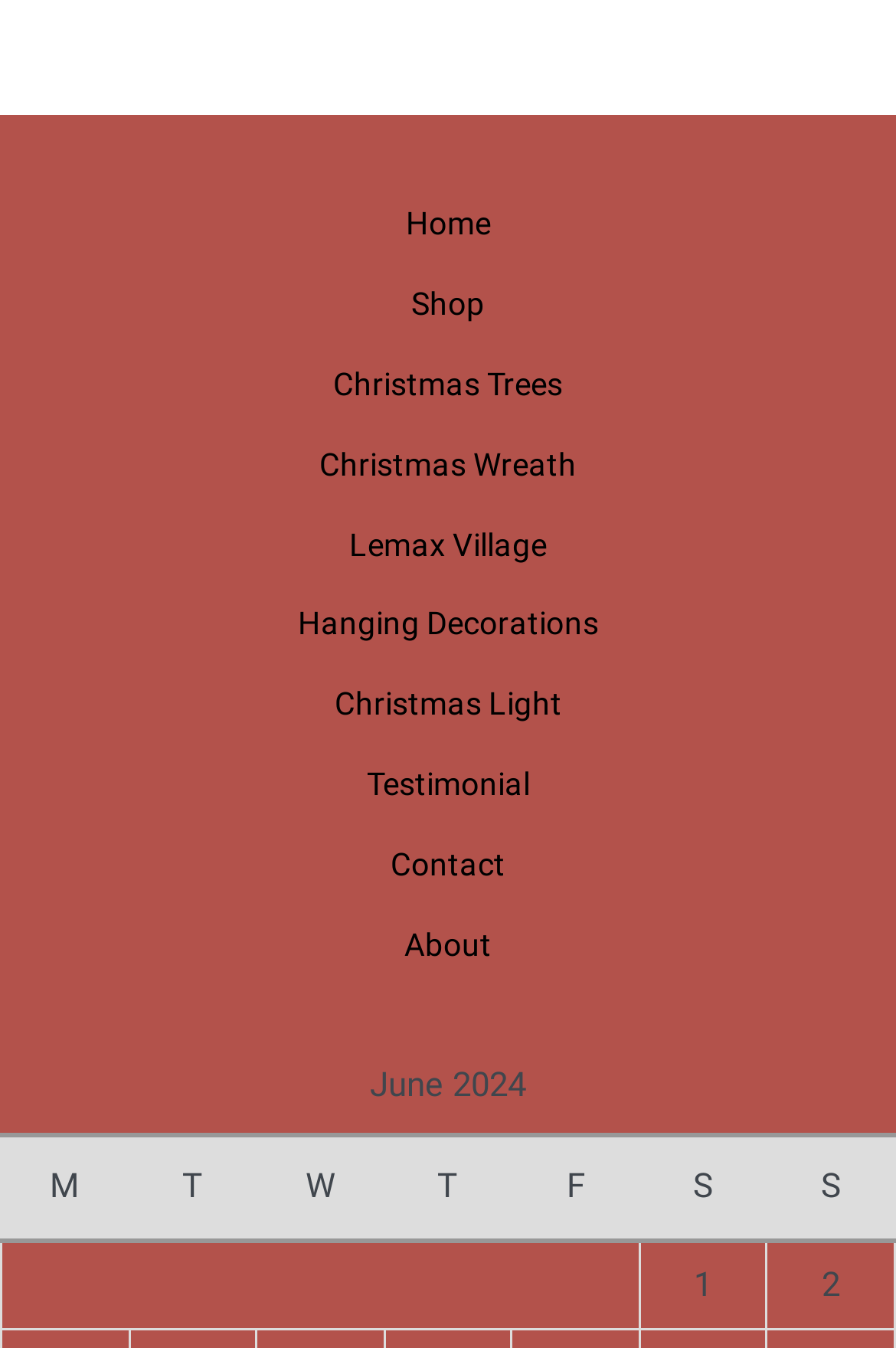Locate the bounding box coordinates of the item that should be clicked to fulfill the instruction: "Contact us".

[0.436, 0.62, 0.564, 0.68]